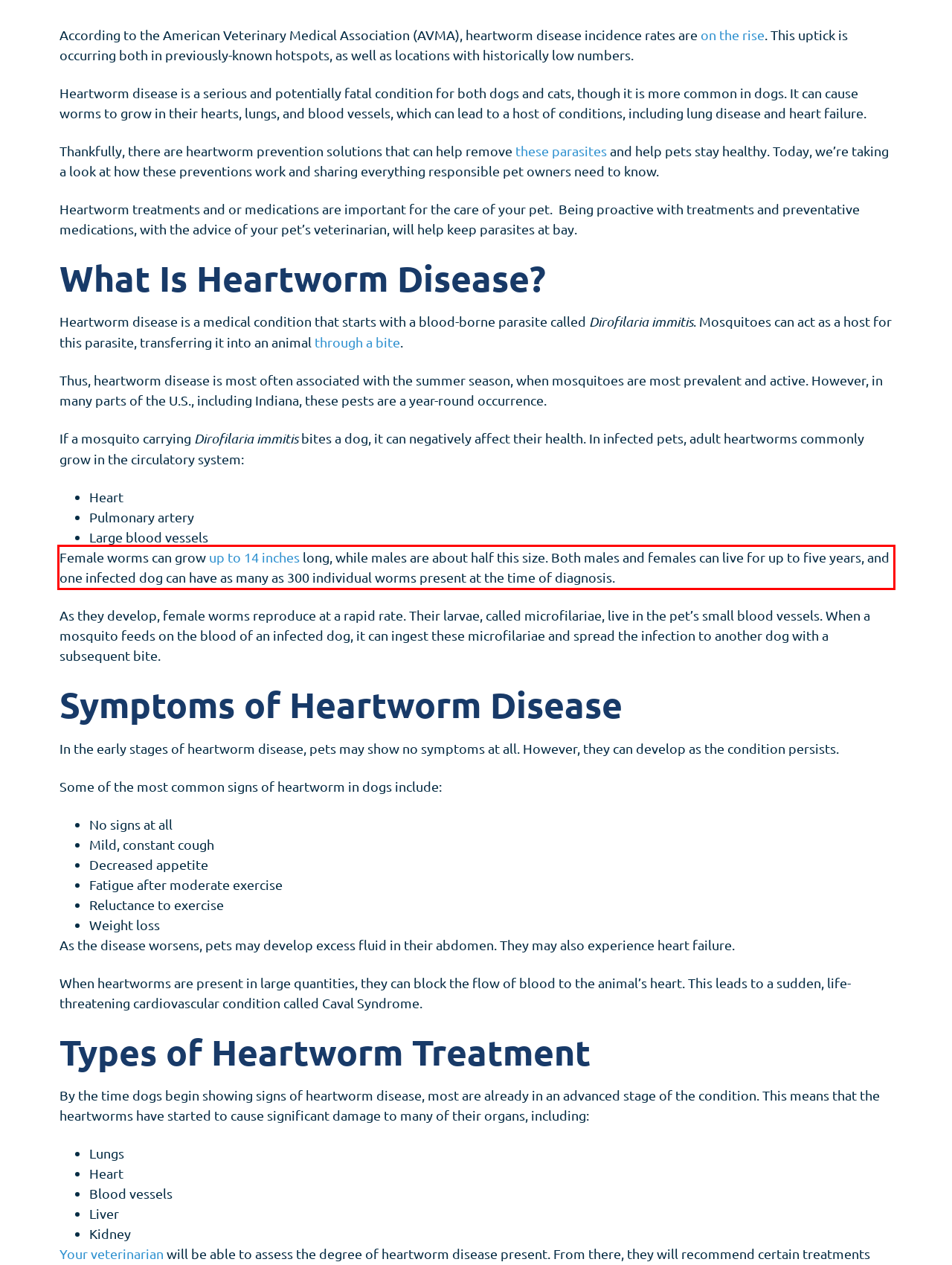Given a webpage screenshot, identify the text inside the red bounding box using OCR and extract it.

Female worms can grow up to 14 inches long, while males are about half this size. Both males and females can live for up to five years, and one infected dog can have as many as 300 individual worms present at the time of diagnosis.